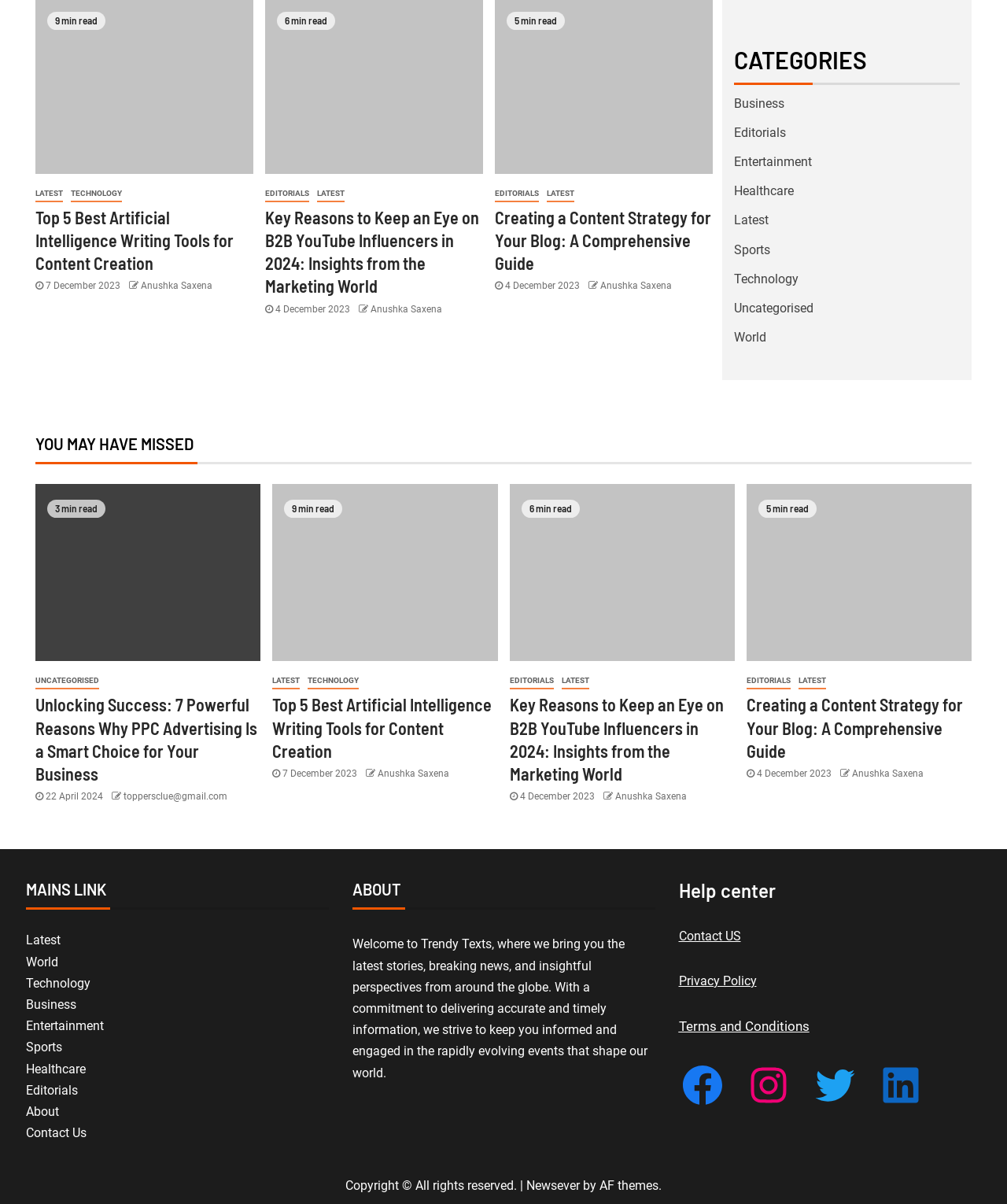Using floating point numbers between 0 and 1, provide the bounding box coordinates in the format (top-left x, top-left y, bottom-right x, bottom-right y). Locate the UI element described here: parent_node: 5 min read

[0.741, 0.402, 0.965, 0.549]